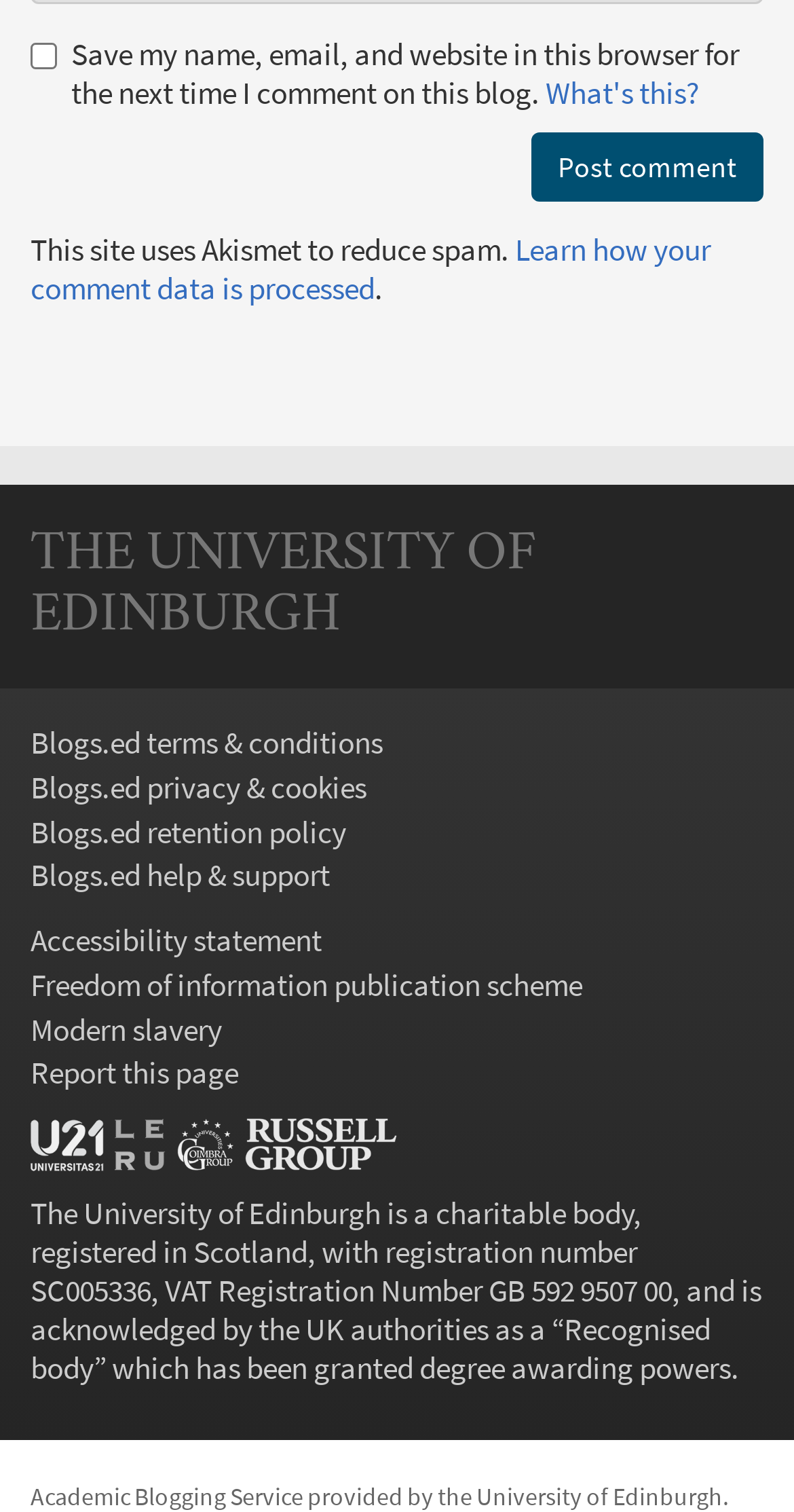Determine the coordinates of the bounding box for the clickable area needed to execute this instruction: "Expand the 2 - Closed accordion".

None